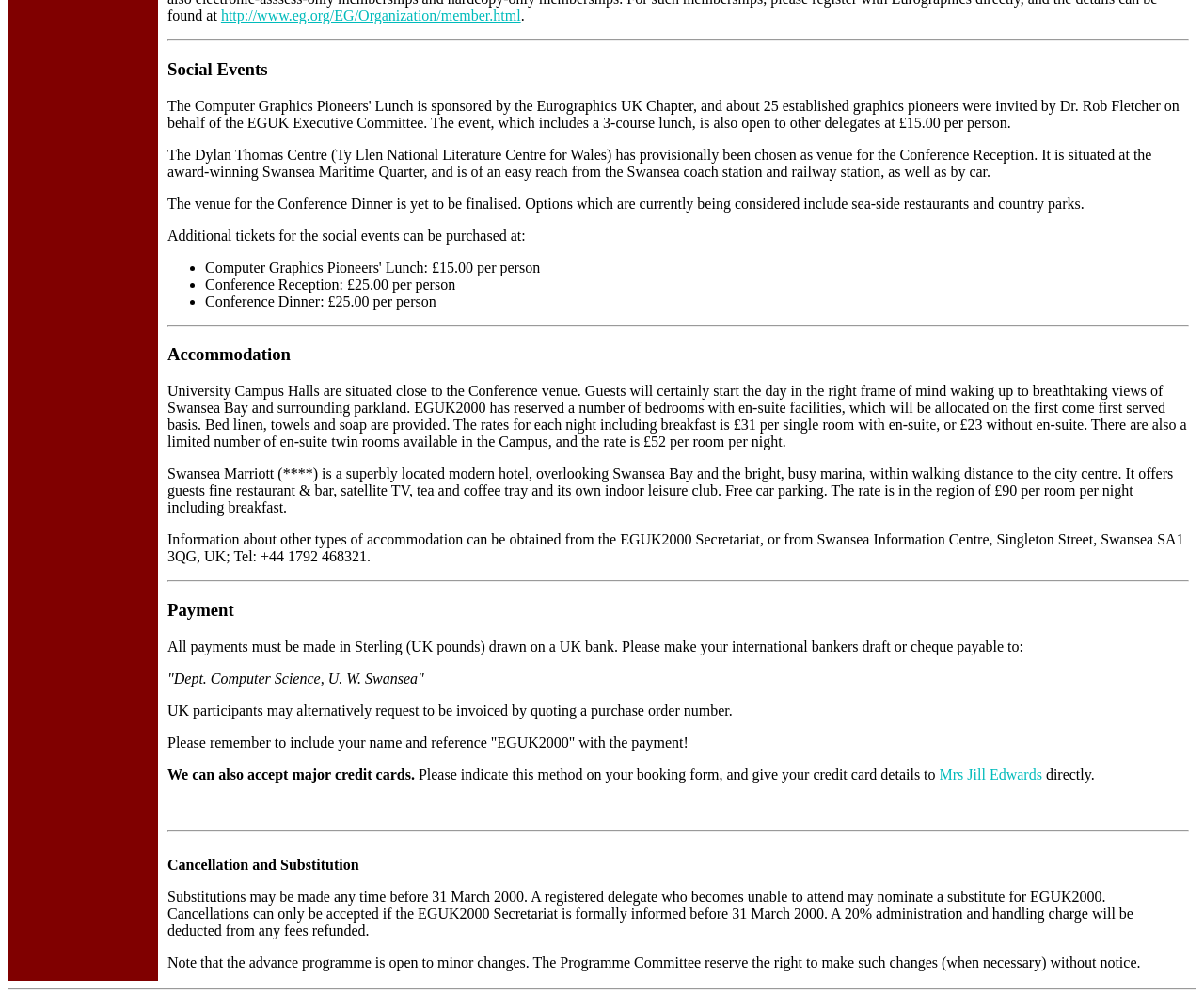Locate the UI element that matches the description Mrs Jill Edwards in the webpage screenshot. Return the bounding box coordinates in the format (top-left x, top-left y, bottom-right x, bottom-right y), with values ranging from 0 to 1.

[0.78, 0.771, 0.866, 0.787]